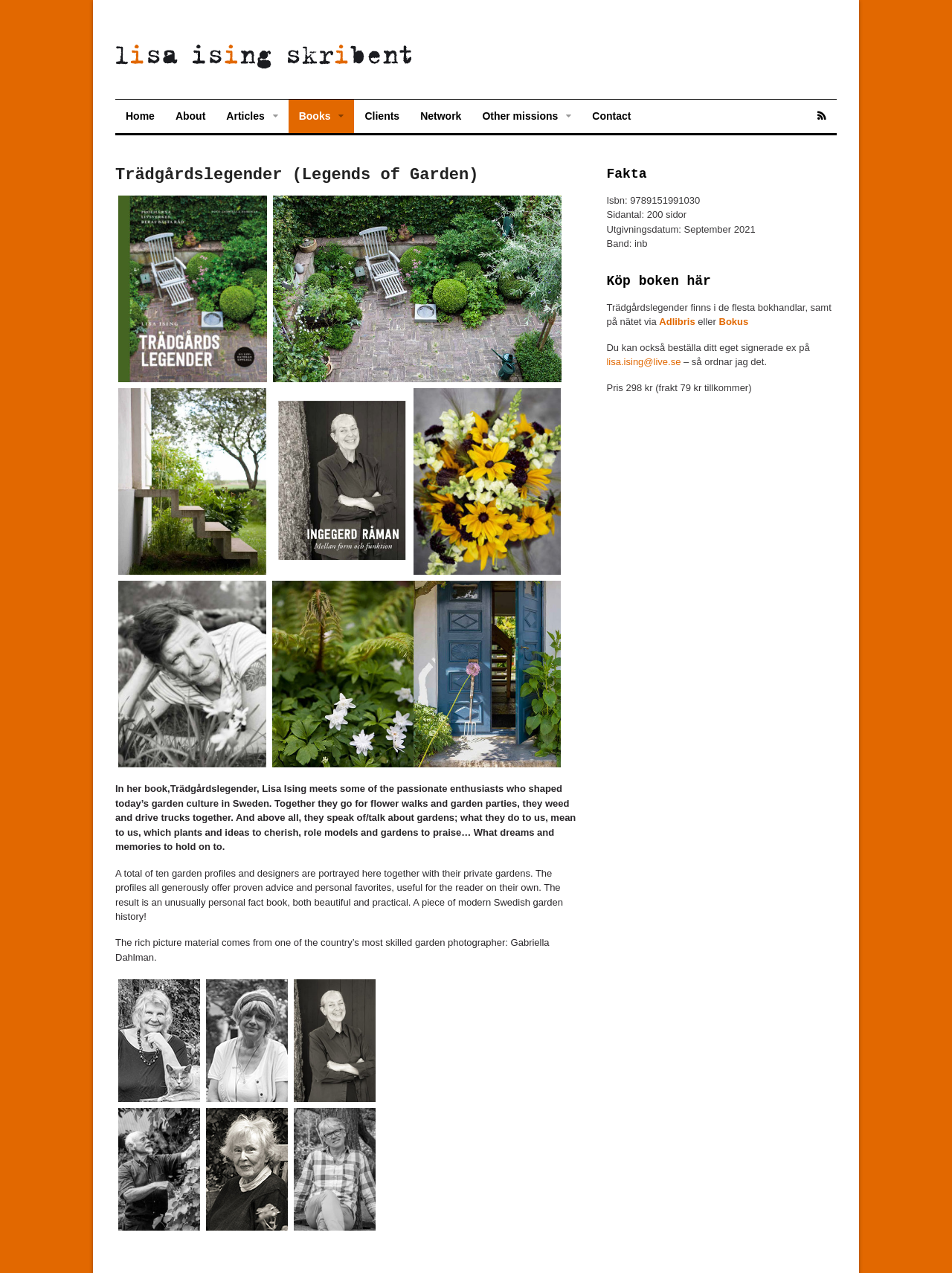Can you give a comprehensive explanation to the question given the content of the image?
Where can I buy the book?

The answer can be found in the 'Köp boken här' section of the webpage, where it lists the online retailers where the book can be purchased. The options listed are Adlibris and Bokus.